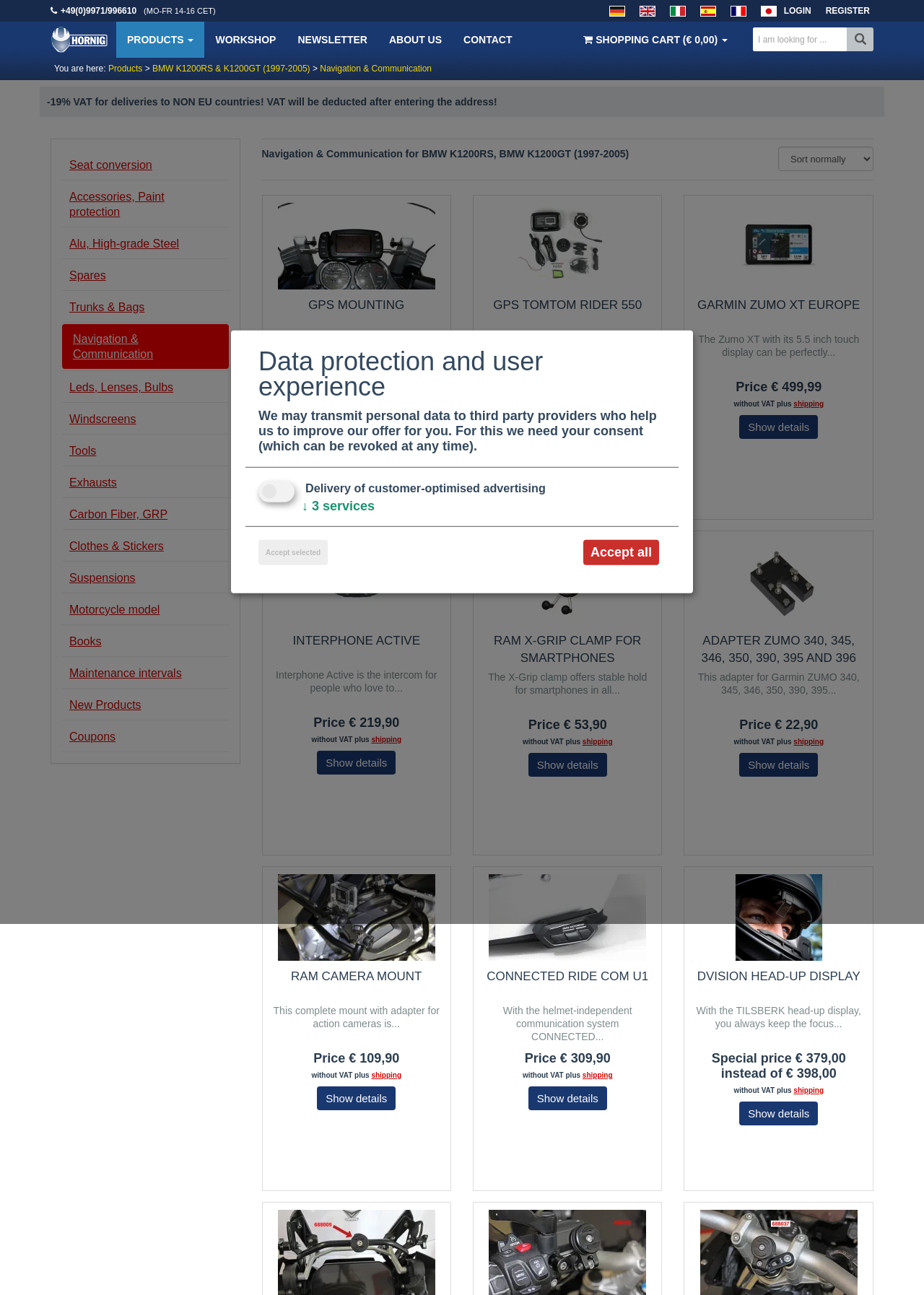Please determine the bounding box coordinates of the element to click on in order to accomplish the following task: "Contact us". Ensure the coordinates are four float numbers ranging from 0 to 1, i.e., [left, top, right, bottom].

[0.49, 0.017, 0.566, 0.045]